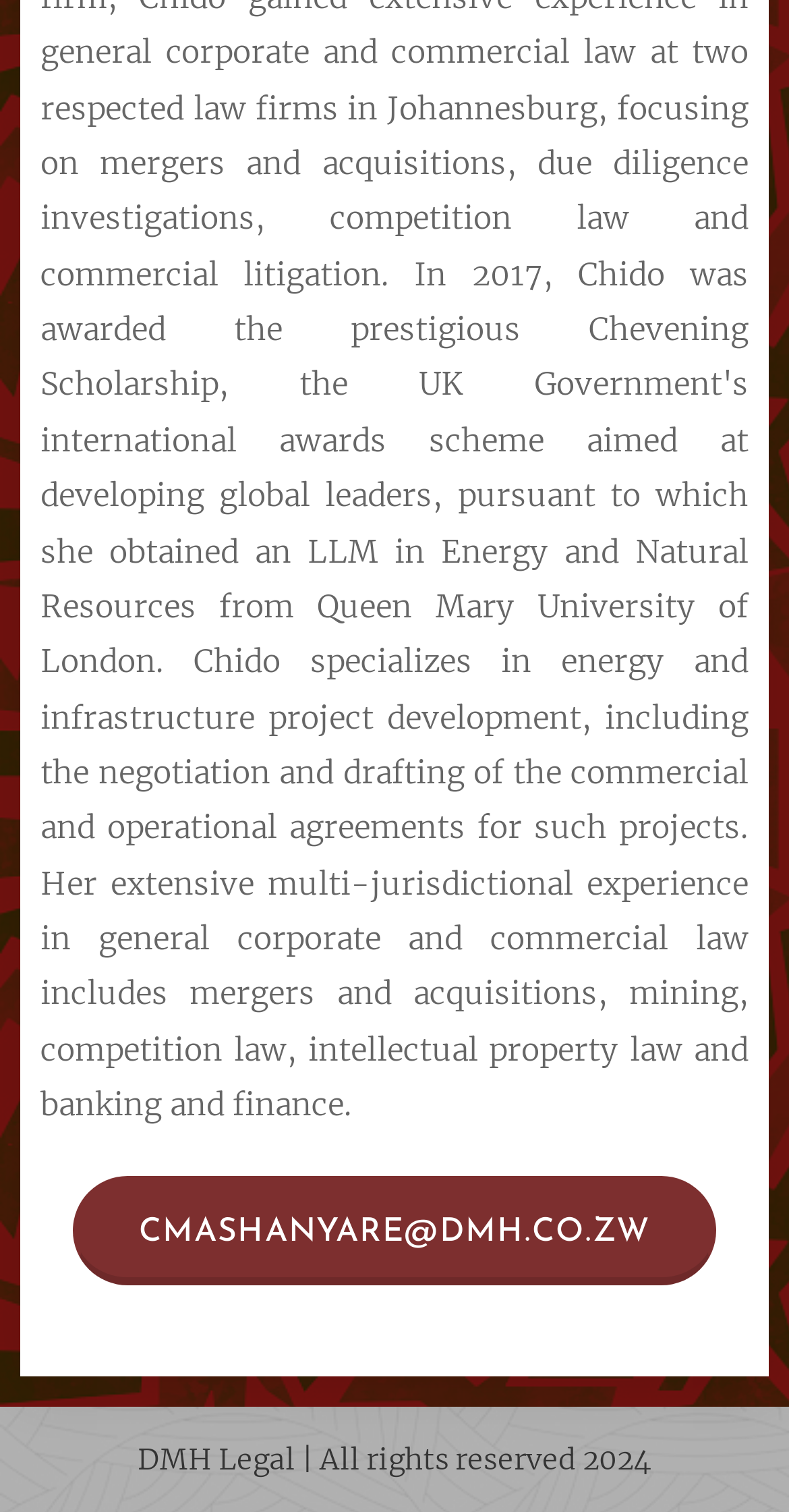Extract the bounding box for the UI element that matches this description: "cmashanyare@dmh.co.zw".

[0.092, 0.777, 0.908, 0.85]